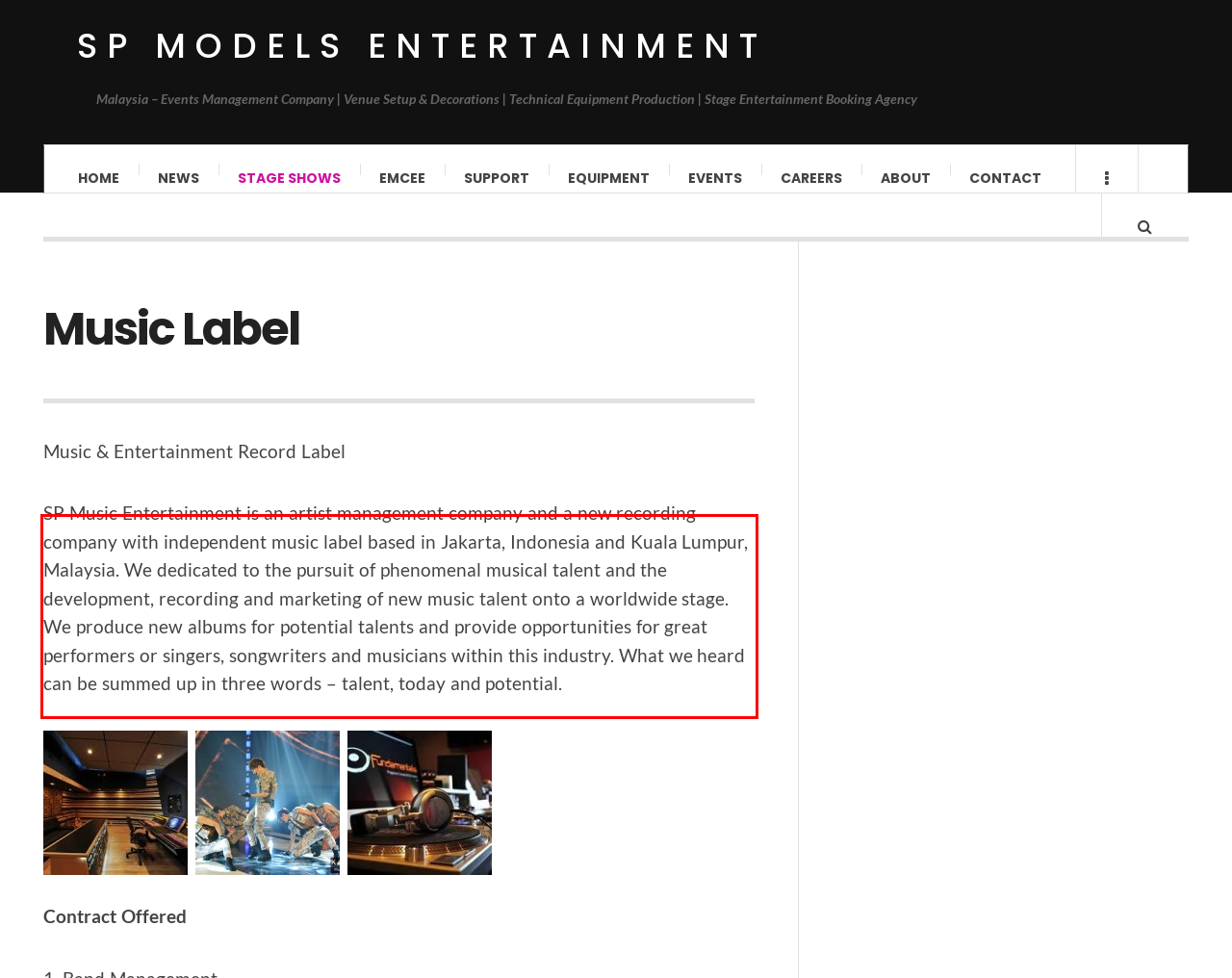The screenshot you have been given contains a UI element surrounded by a red rectangle. Use OCR to read and extract the text inside this red rectangle.

SP Music Entertainment is an artist management company and a new recording company with independent music label based in Jakarta, Indonesia and Kuala Lumpur, Malaysia. We dedicated to the pursuit of phenomenal musical talent and the development, recording and marketing of new music talent onto a worldwide stage. We produce new albums for potential talents and provide opportunities for great performers or singers, songwriters and musicians within this industry. What we heard can be summed up in three words – talent, today and potential.